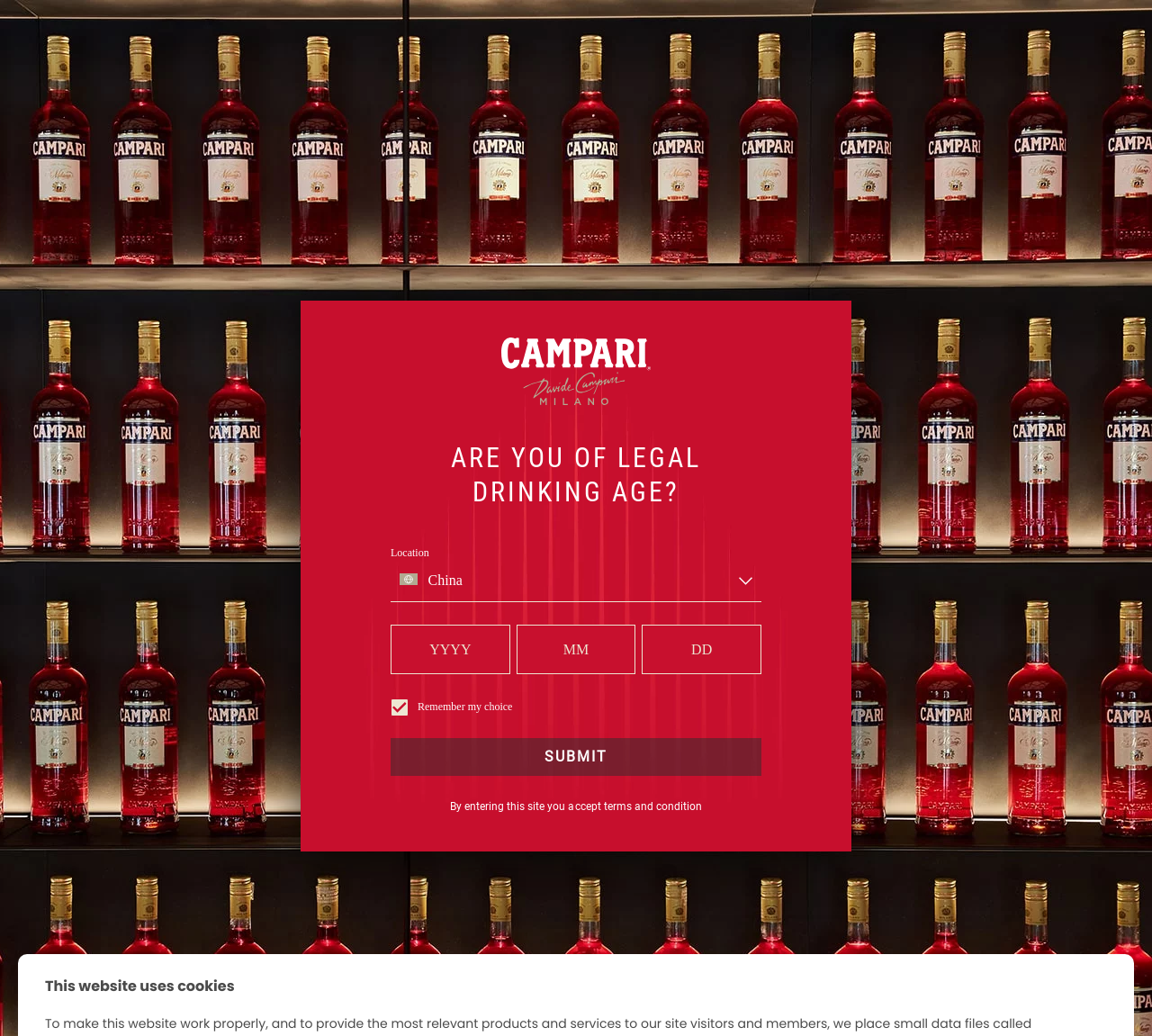What is the text on the checkbox?
By examining the image, provide a one-word or phrase answer.

Remember my choice